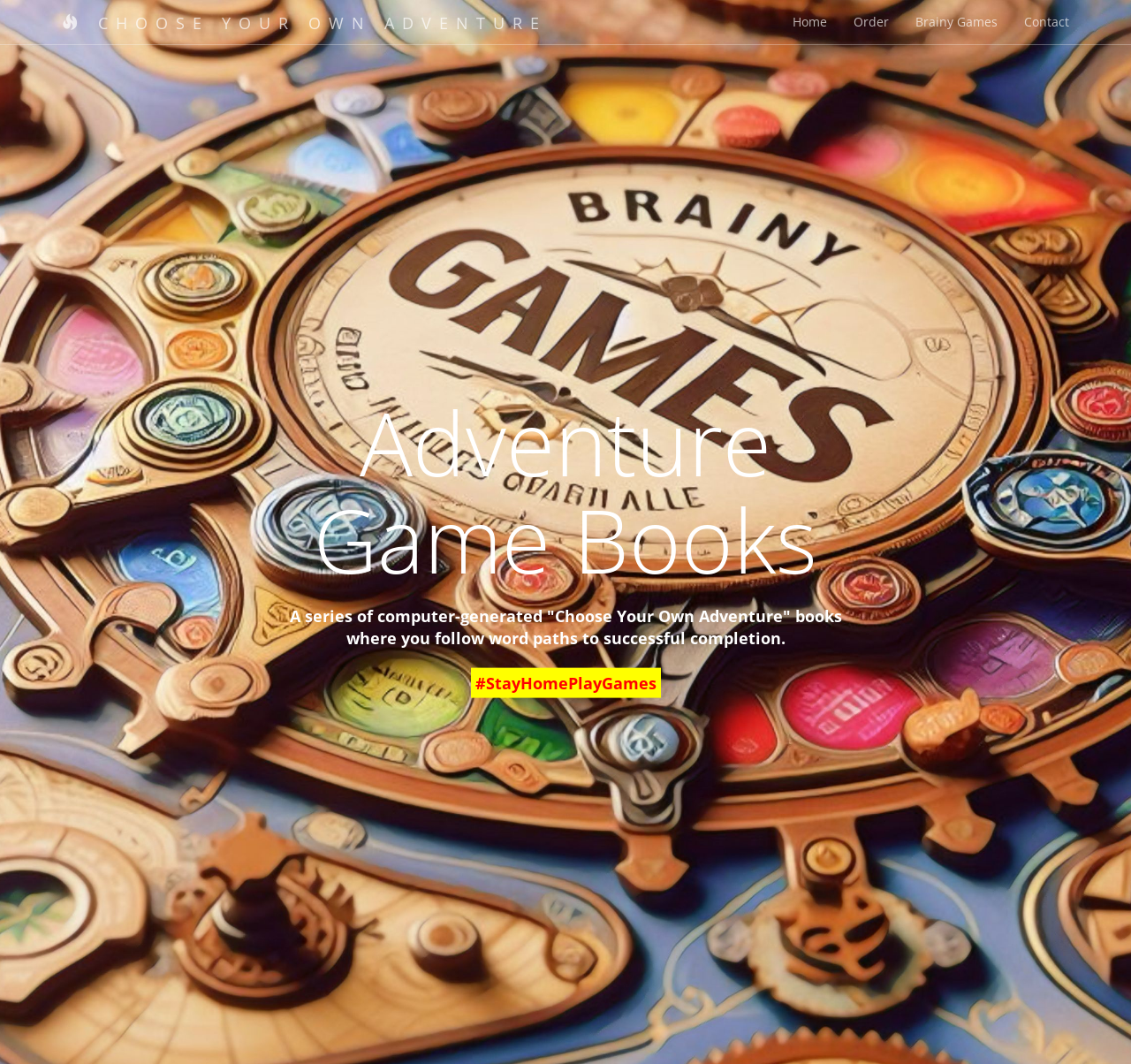Carefully observe the image and respond to the question with a detailed answer:
What is the purpose of the books featured on this website?

According to the description 'where you follow word paths to successful completion', the purpose of the books is to guide readers to successful completion.